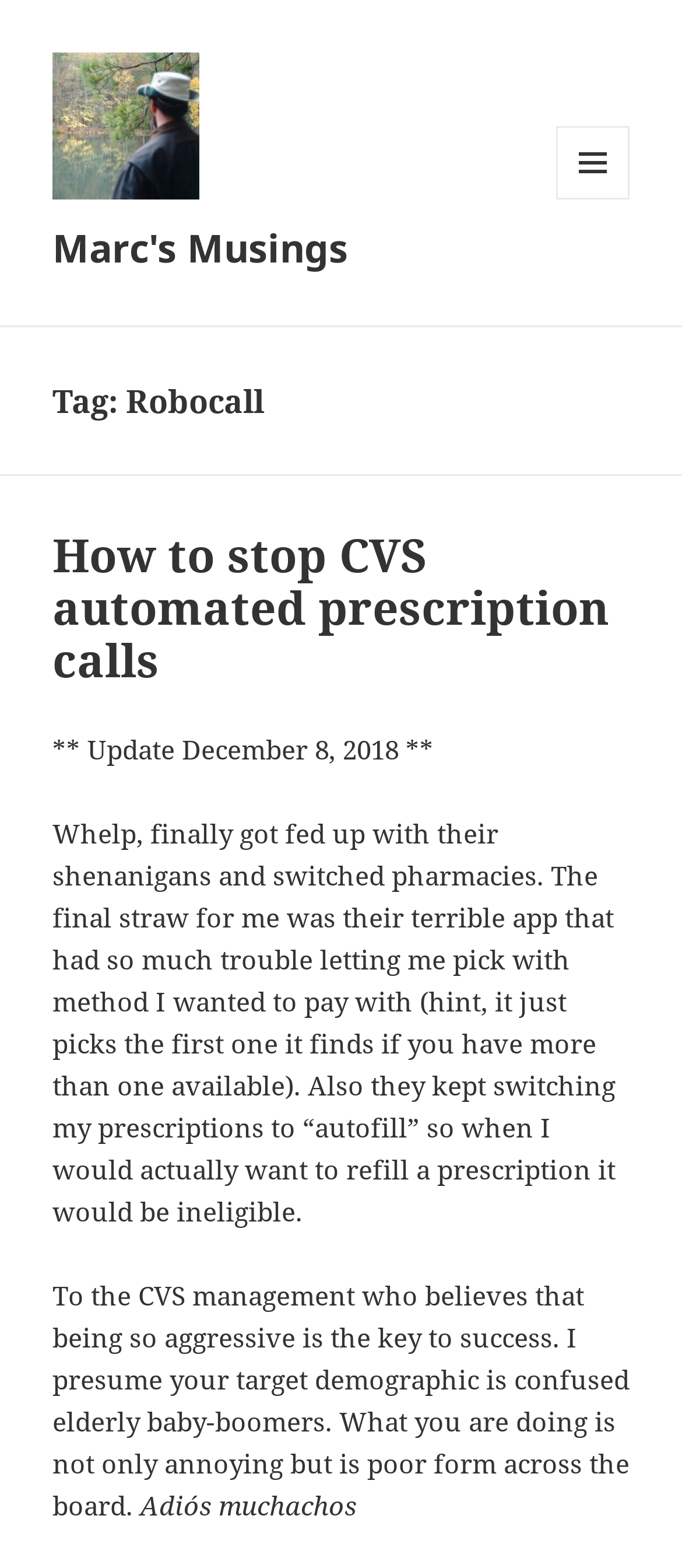Refer to the image and answer the question with as much detail as possible: Why did the author switch pharmacies?

The author switched pharmacies because of CVS's shenanigans, specifically mentioning their terrible app and aggressive behavior, as stated in the text 'Whelp, finally got fed up with their shenanigans and switched pharmacies.'